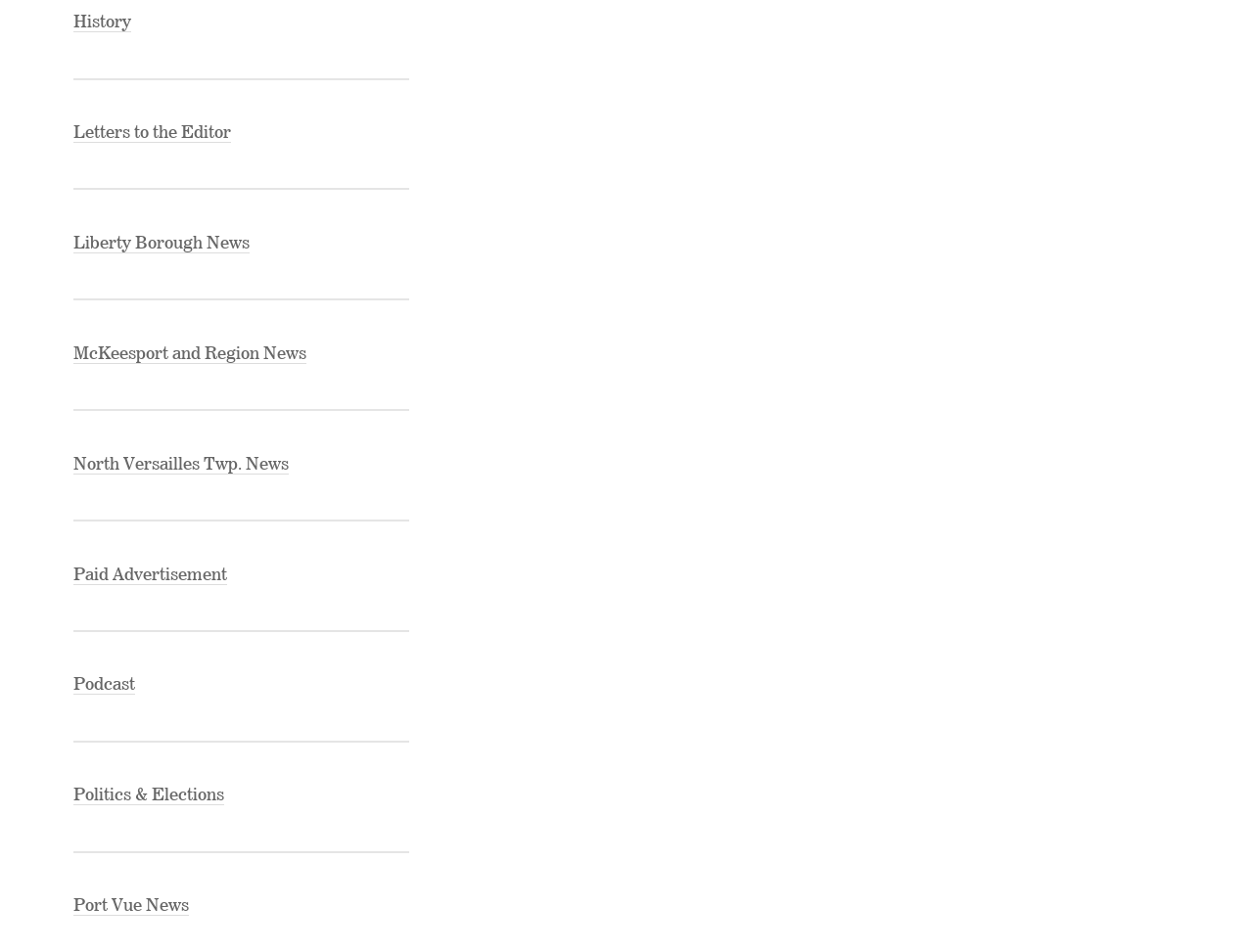Respond with a single word or phrase to the following question: How many news categories are available?

8